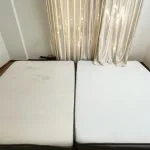Refer to the image and answer the question with as much detail as possible: What is the atmosphere of the room?

The room has a cozy atmosphere due to the light, flowing curtains that enhance the overall brightness of the room.